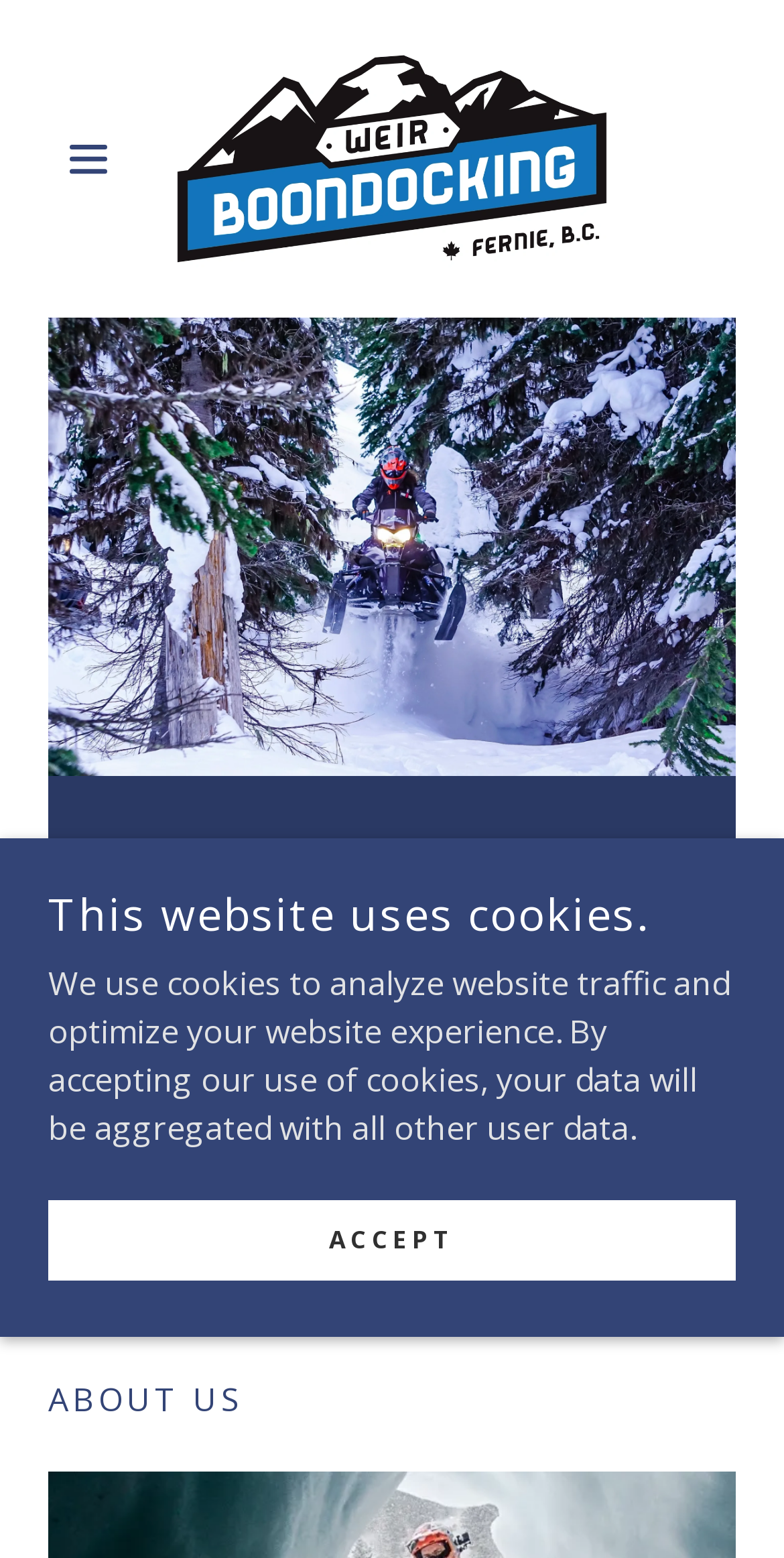What is the location of the snowmobile clinics?
Provide an in-depth answer to the question, covering all aspects.

The location of the snowmobile clinics can be determined from the heading 'Snowmobile Clinics in Fernie, BC' which explicitly mentions Fernie, BC as the location.